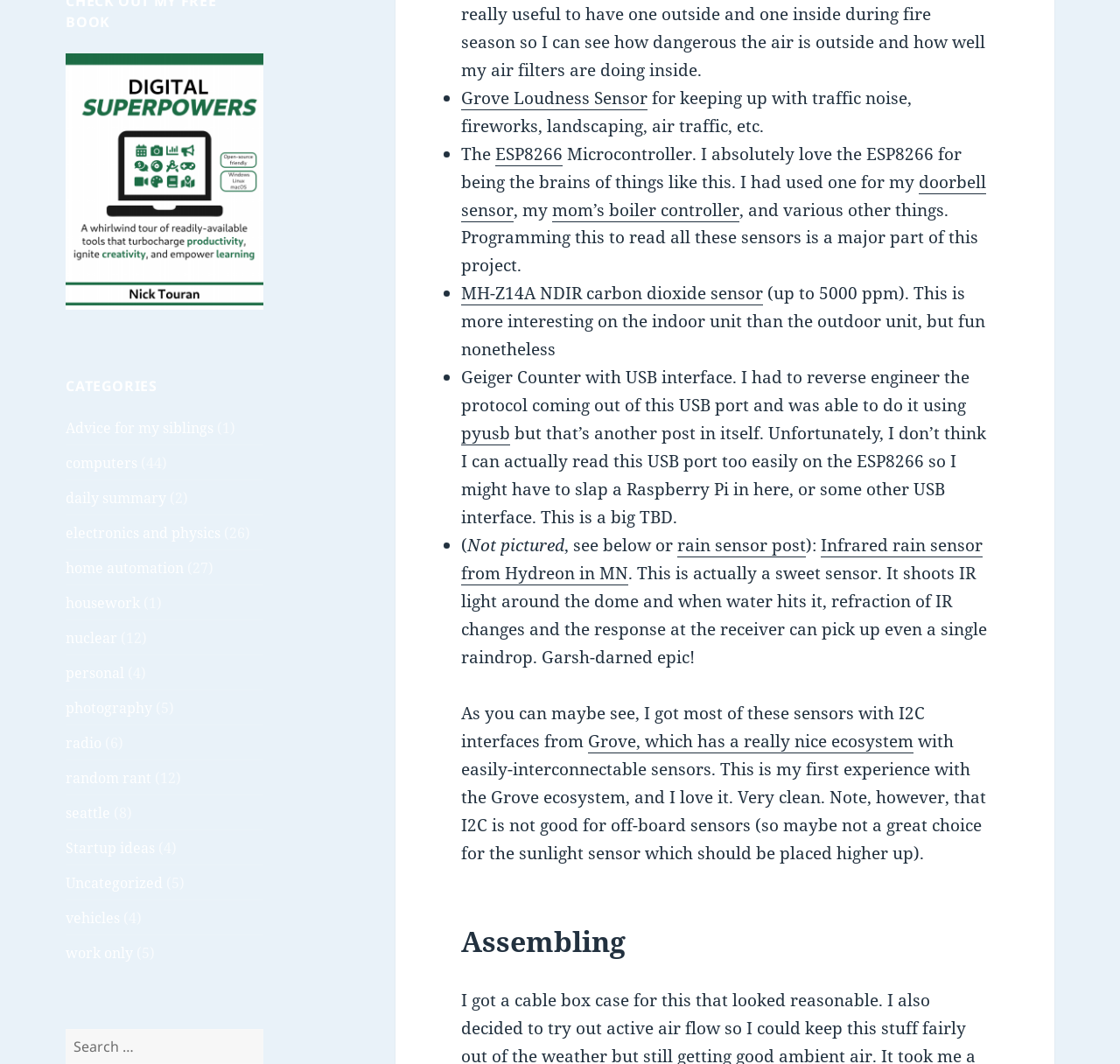Find the bounding box coordinates for the area you need to click to carry out the instruction: "Click on the 'Grove Loudness Sensor' link". The coordinates should be four float numbers between 0 and 1, indicated as [left, top, right, bottom].

[0.412, 0.081, 0.578, 0.103]